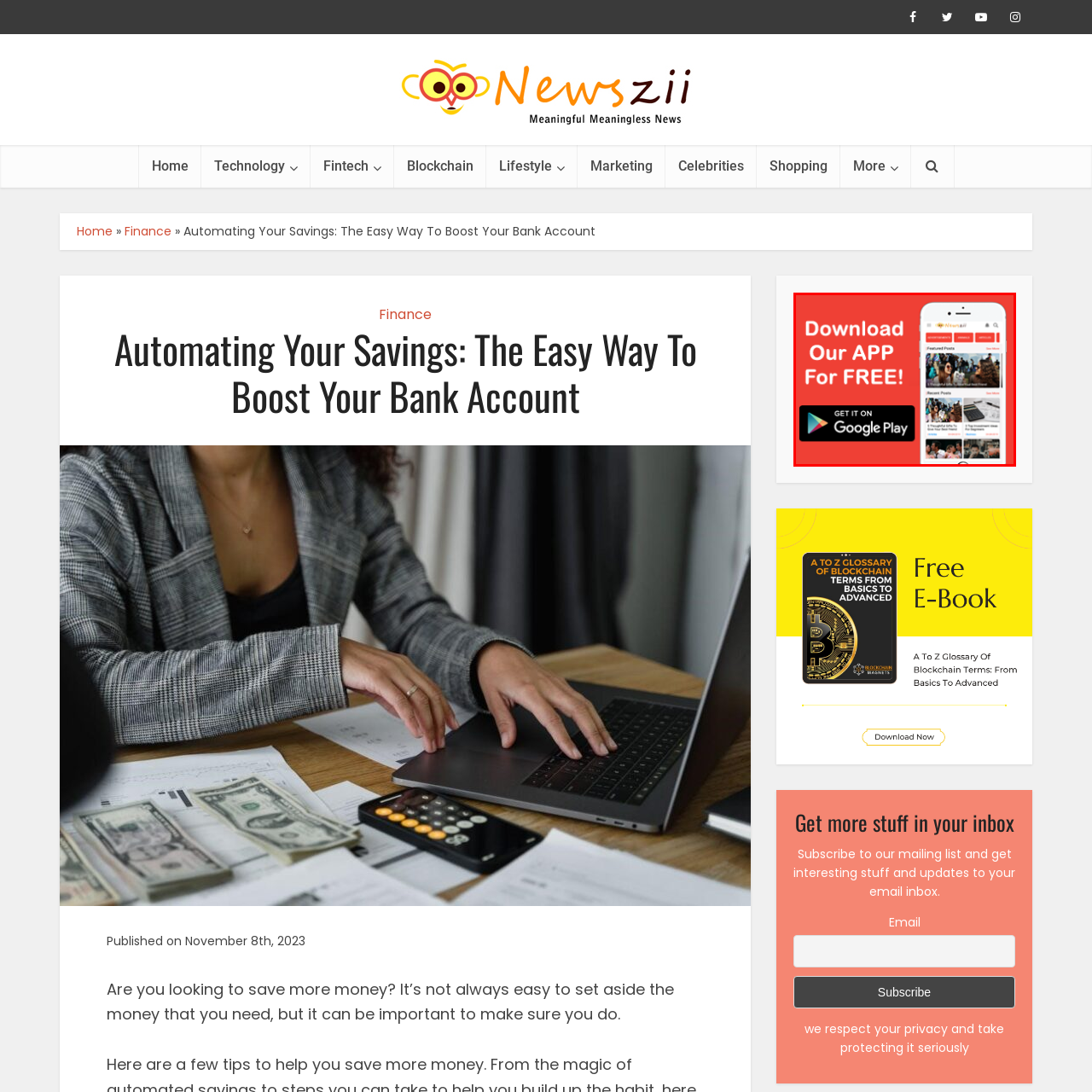Where is the Newszii app available for download?
Inspect the image inside the red bounding box and answer the question with as much detail as you can.

The Newszii app is available for download on the Google Play Store because the caption mentions a visual prompt featuring the Google Play logo, indicating its availability on the Google Play Store.